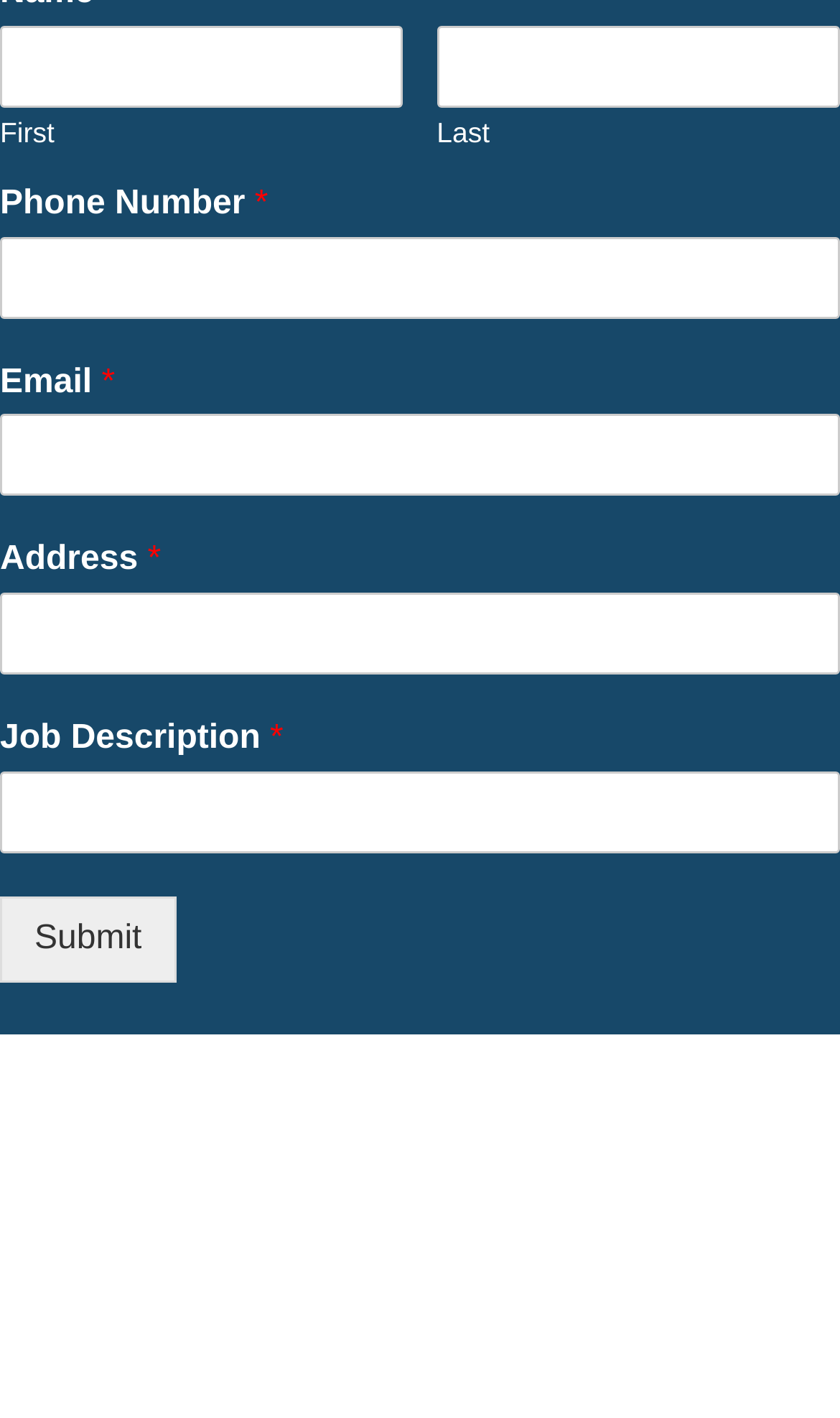Identify the bounding box for the UI element that is described as follows: "parent_node: First name="wpforms[fields][0][first]"".

[0.0, 0.018, 0.48, 0.076]